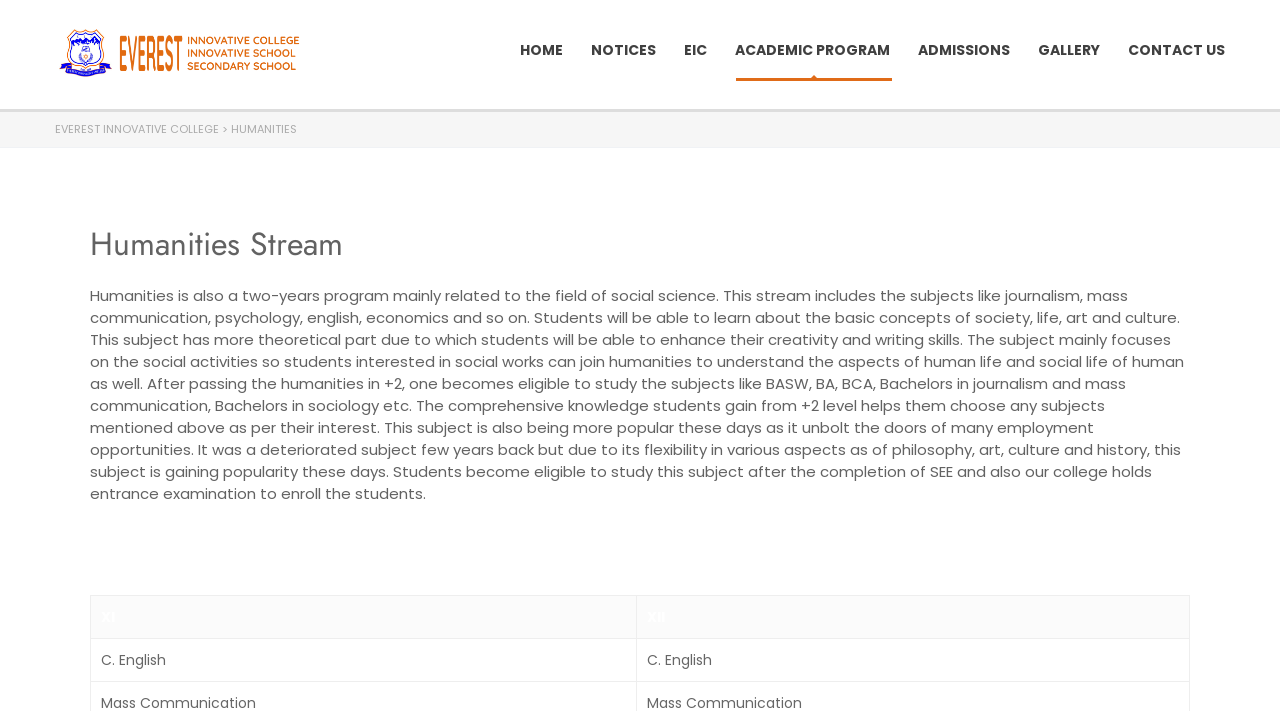Determine the bounding box coordinates for the area you should click to complete the following instruction: "go to HOME page".

[0.406, 0.046, 0.44, 0.094]